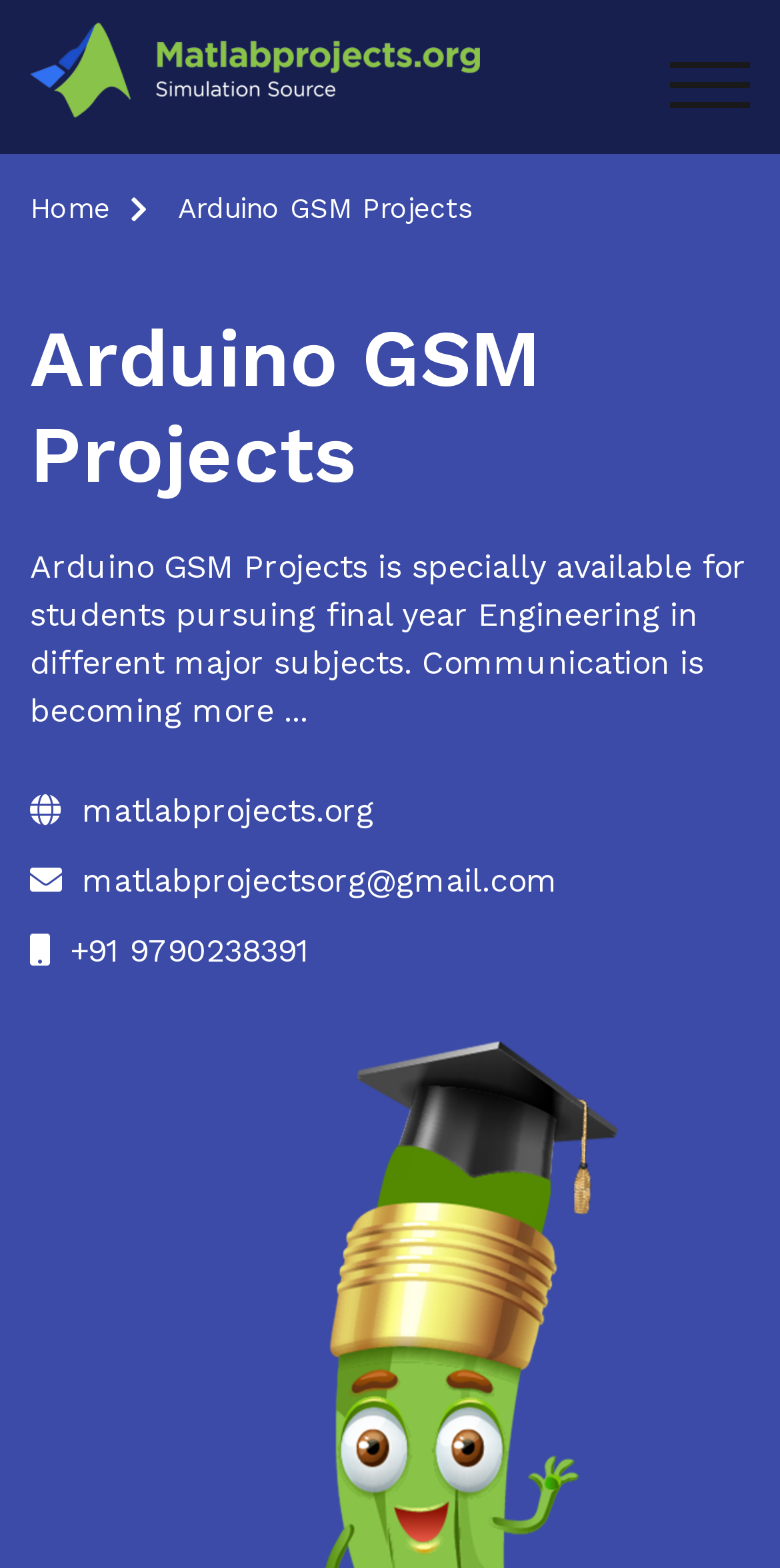Respond to the question with just a single word or phrase: 
Is there a menu on the webpage?

Yes